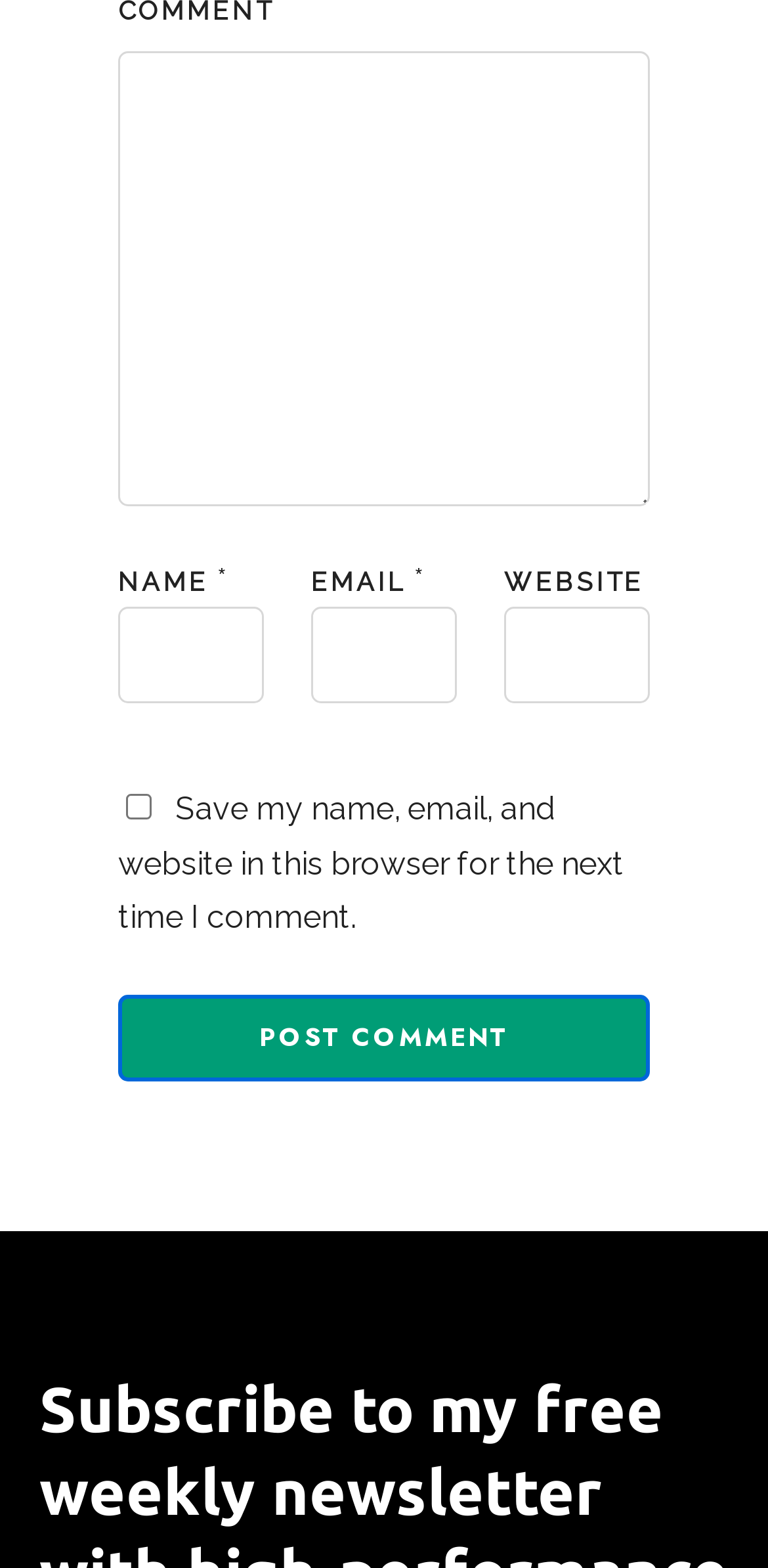Please respond to the question with a concise word or phrase:
What is the required information to post a comment?

Name and email